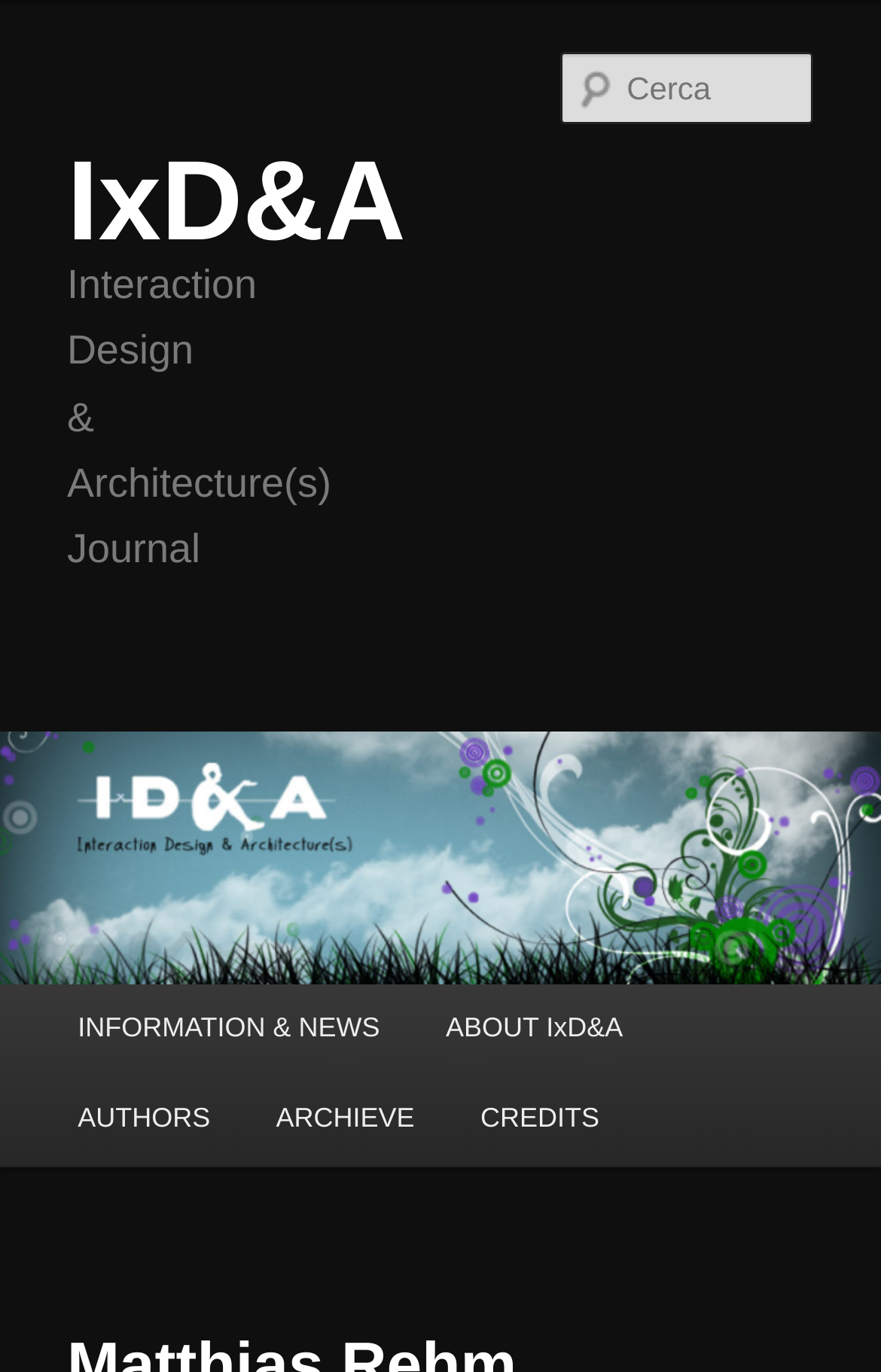Please locate the bounding box coordinates of the element that should be clicked to achieve the given instruction: "search for something".

[0.637, 0.038, 0.924, 0.091]